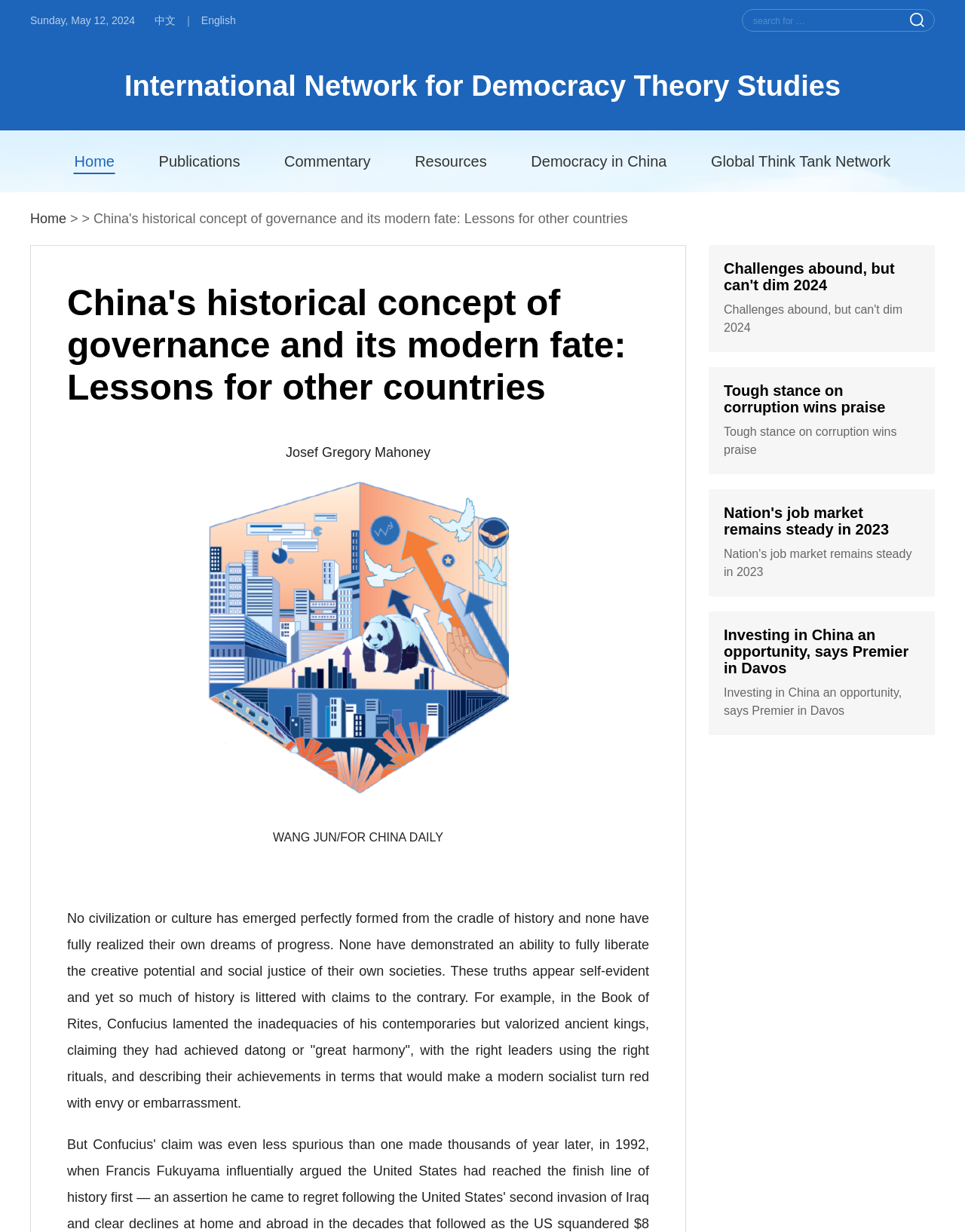Find the bounding box coordinates of the element to click in order to complete the given instruction: "Go to Home."

[0.077, 0.106, 0.119, 0.156]